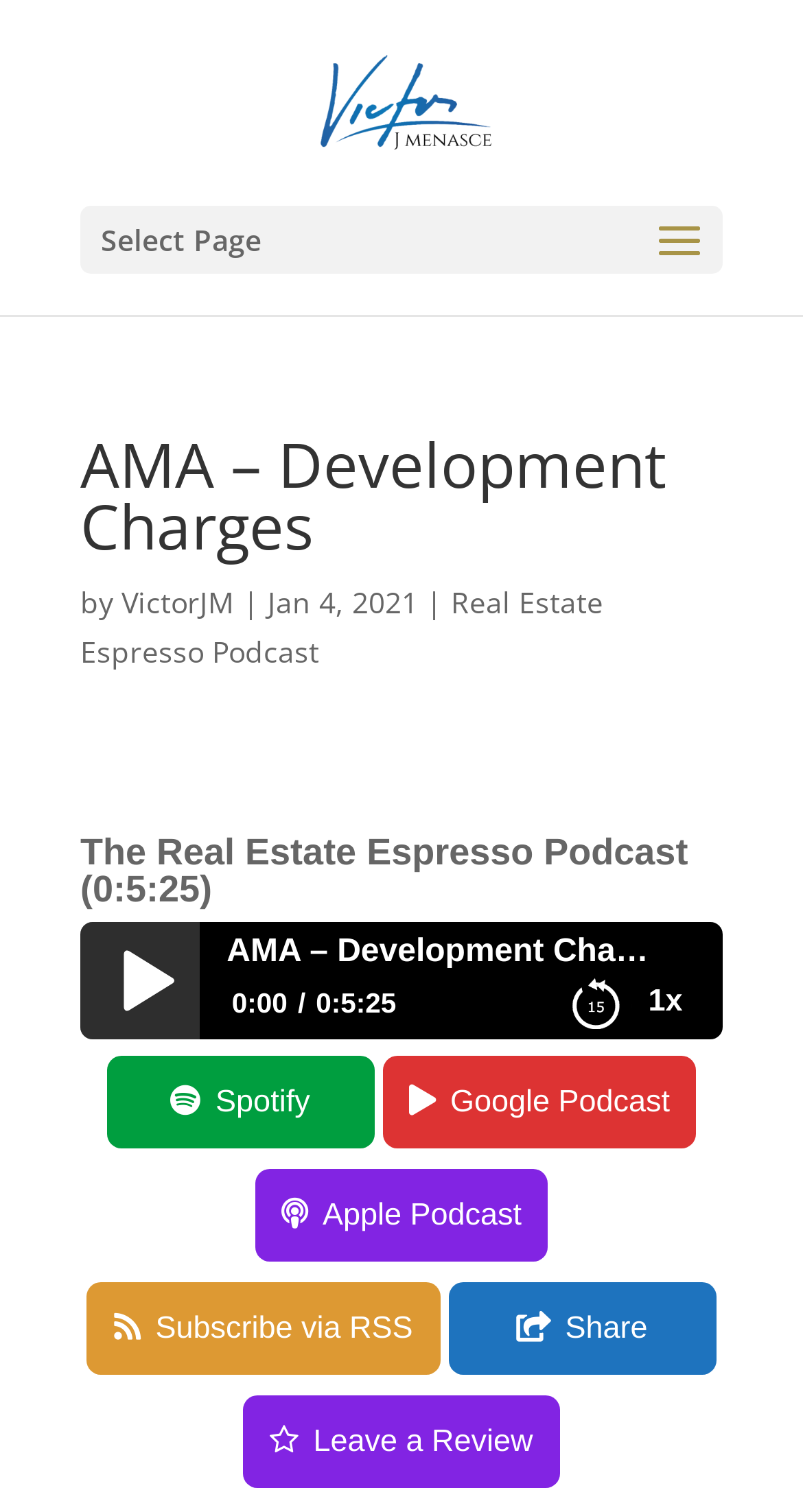Identify the headline of the webpage and generate its text content.

AMA – Development Charges